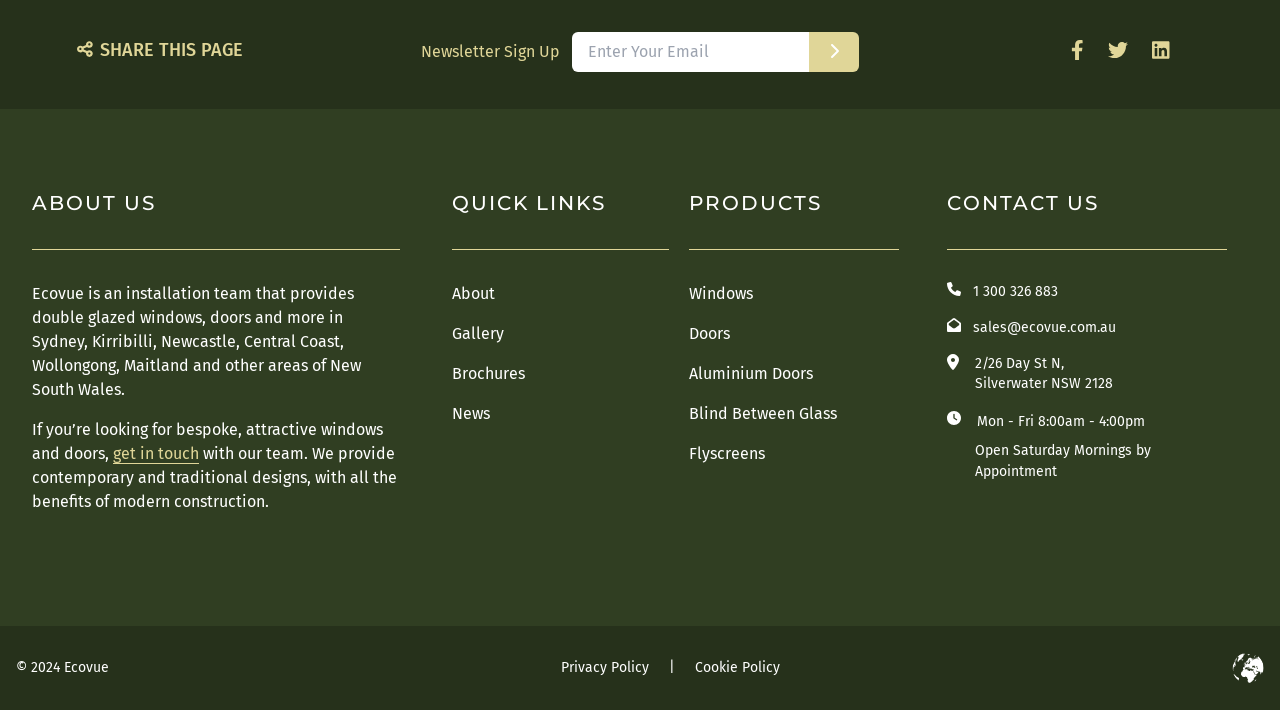Determine the bounding box coordinates for the area you should click to complete the following instruction: "View the gallery".

[0.353, 0.456, 0.394, 0.484]